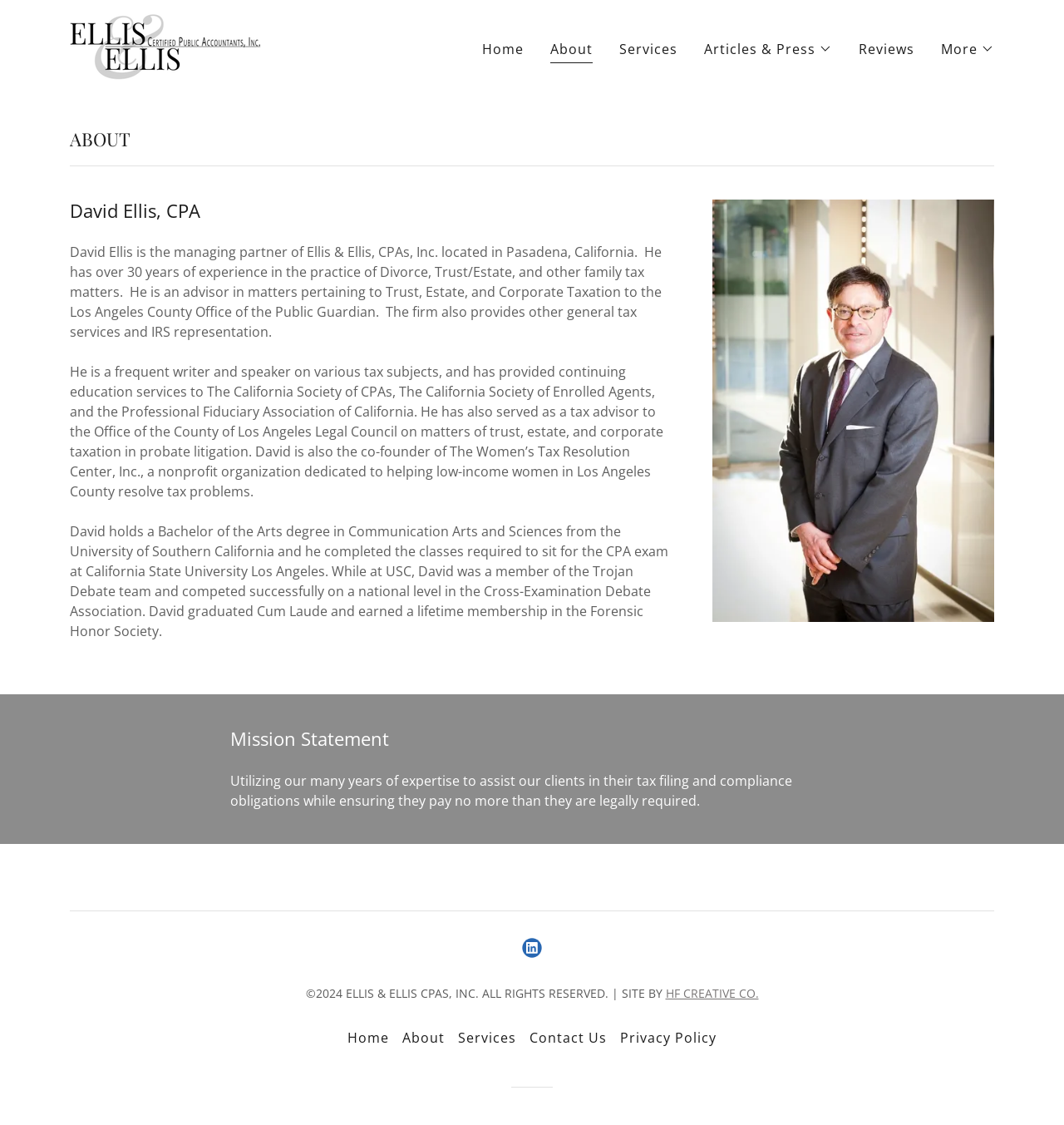Provide your answer to the question using just one word or phrase: What is the name of the organization co-founded by David Ellis?

The Women’s Tax Resolution Center, Inc.